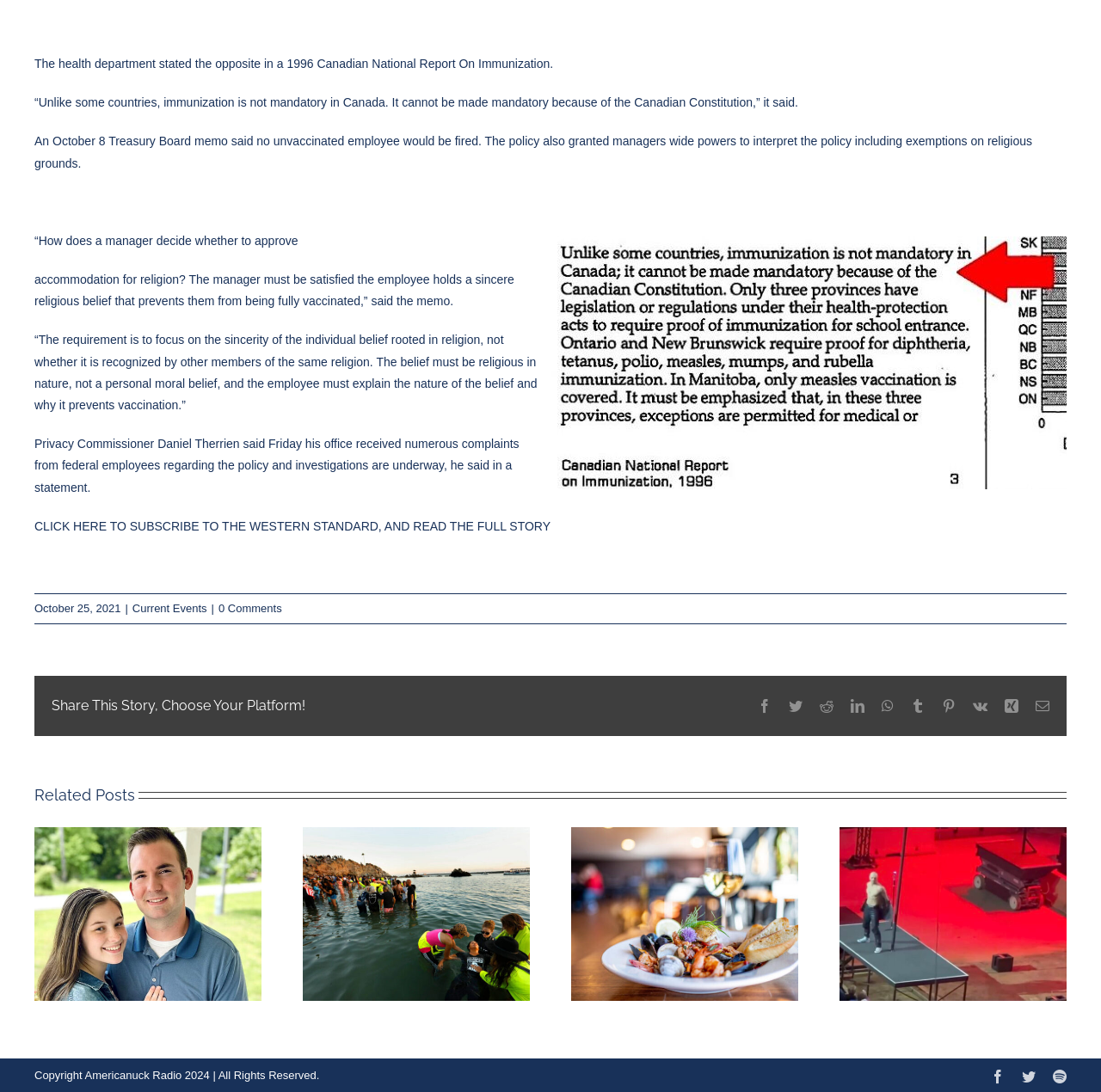Please locate the bounding box coordinates of the element's region that needs to be clicked to follow the instruction: "Increase item quantity by one". The bounding box coordinates should be provided as four float numbers between 0 and 1, i.e., [left, top, right, bottom].

None